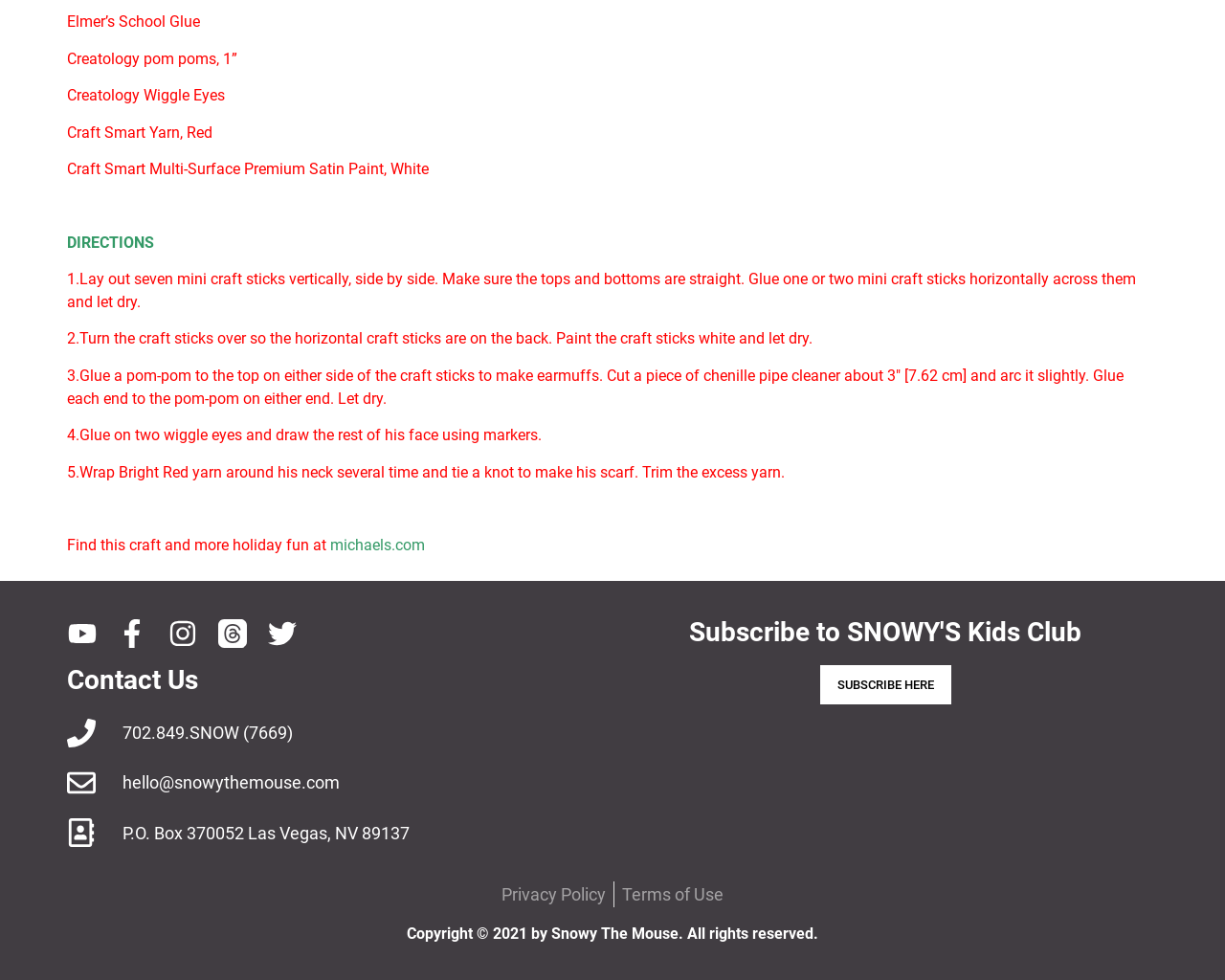Predict the bounding box of the UI element based on the description: "Subscribe to SNOWY'S Kids Club". The coordinates should be four float numbers between 0 and 1, formatted as [left, top, right, bottom].

[0.562, 0.629, 0.883, 0.661]